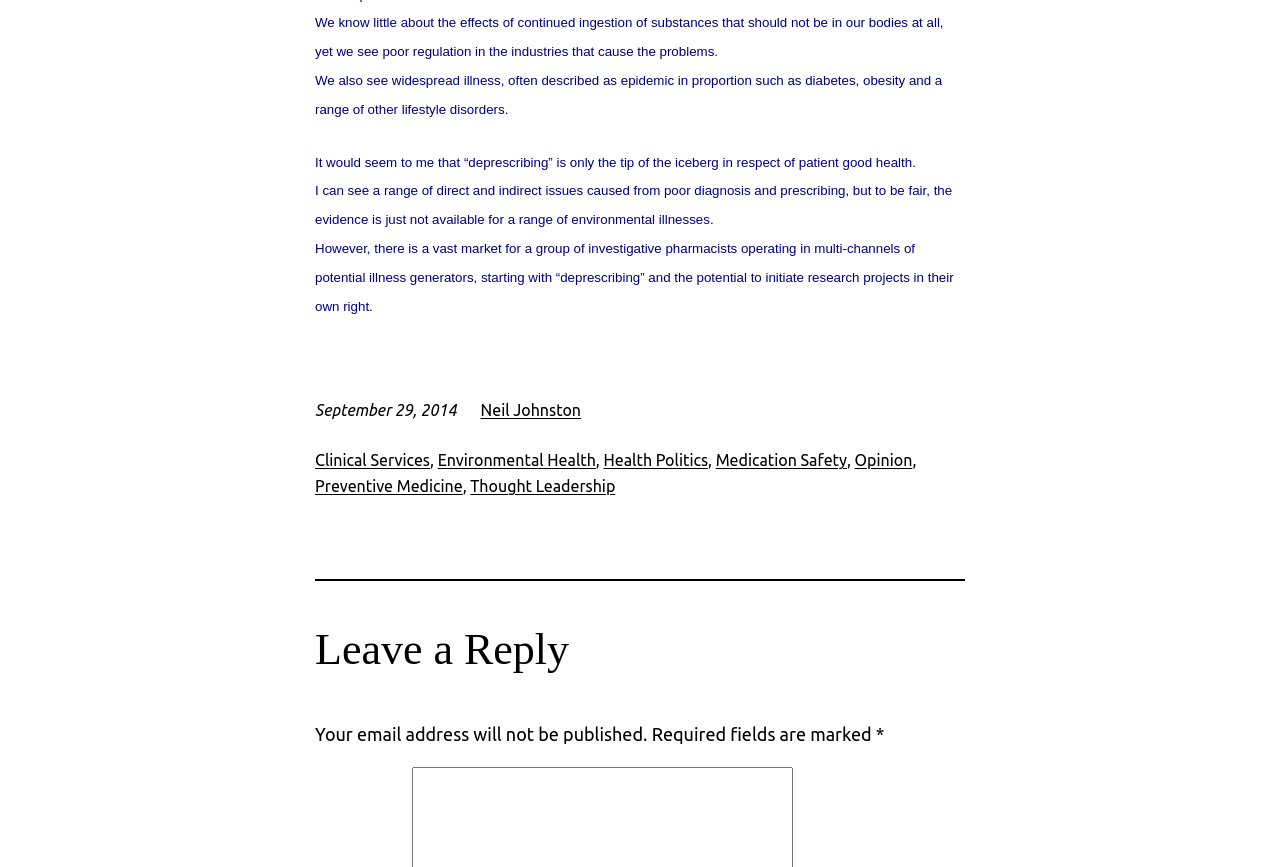Can you give a detailed response to the following question using the information from the image? What is the topic of the article?

The topic of the article can be inferred from the content of the static text elements, which discuss issues related to health, medicine, and the environment. The text mentions 'deprescribing', 'patient good health', 'diabetes', 'obesity', and 'lifestyle disorders', indicating that the article is focused on health and medicine.